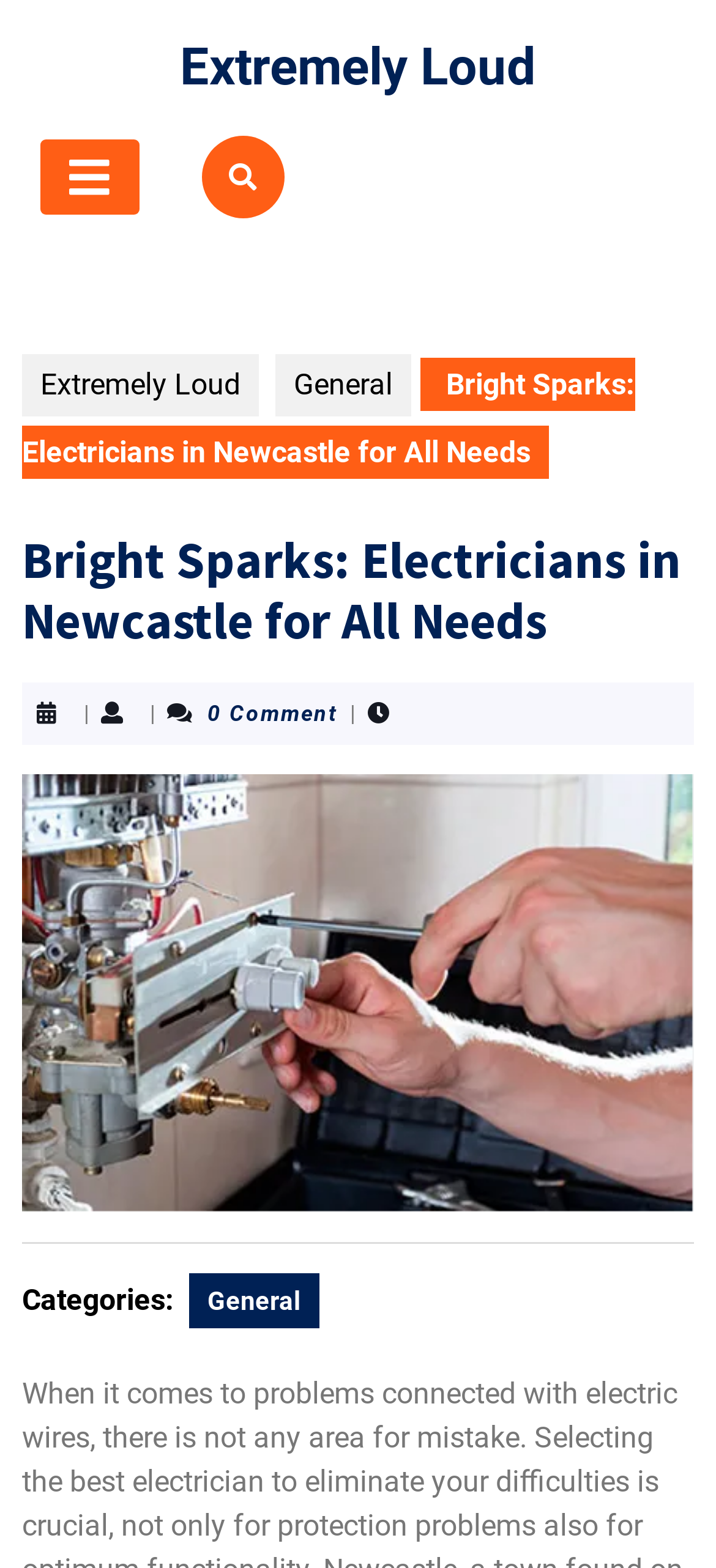Create a detailed description of the webpage's content and layout.

The webpage appears to be a blog post or article page, with a focus on electricians in Newcastle. At the top, there is a link to "Extremely Loud" and an open button icon. Below this, there is a navigation menu with links to "Extremely Loud" and "General". 

The main content area features a heading that reads "Bright Sparks: Electricians in Newcastle for All Needs", which is followed by a separator line. Below the separator, there is a post thumbnail image that takes up most of the width of the content area. 

To the right of the heading, there are three vertical separator lines, with text "0 Comment" in between the second and third separators. Below the image, there is a category section labeled "Categories:", with a link to "General" next to it.